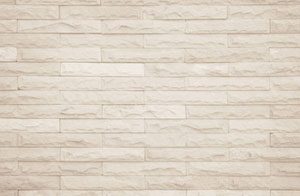Please look at the image and answer the question with a detailed explanation: Where is pebble dashing commonly used?

The caption states that pebble dashing is commonly used in exterior home finishes, suggesting that it is typically applied to the outside of buildings to provide protection and visual appeal.